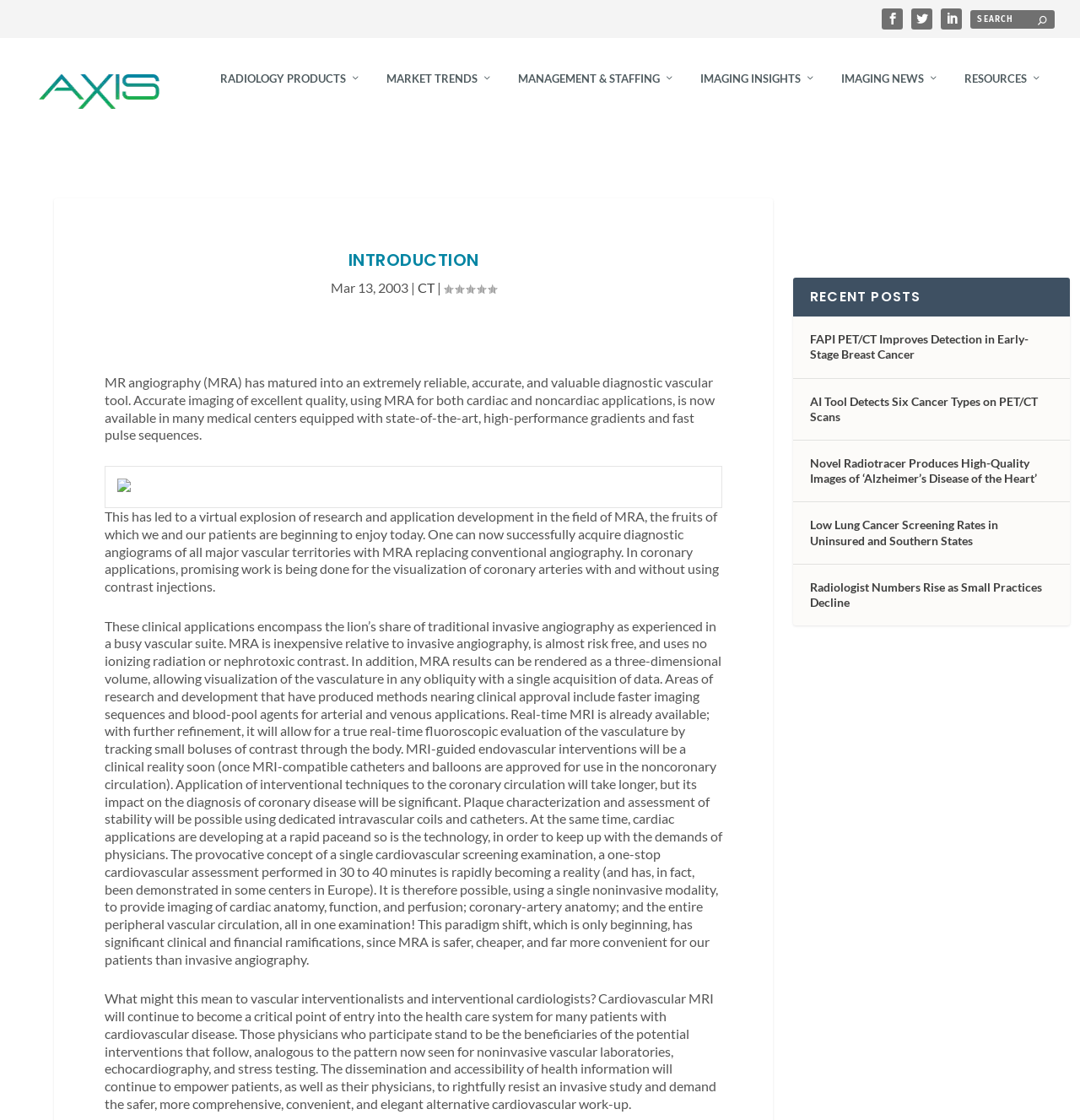Bounding box coordinates are specified in the format (top-left x, top-left y, bottom-right x, bottom-right y). All values are floating point numbers bounded between 0 and 1. Please provide the bounding box coordinate of the region this sentence describes: Search

None